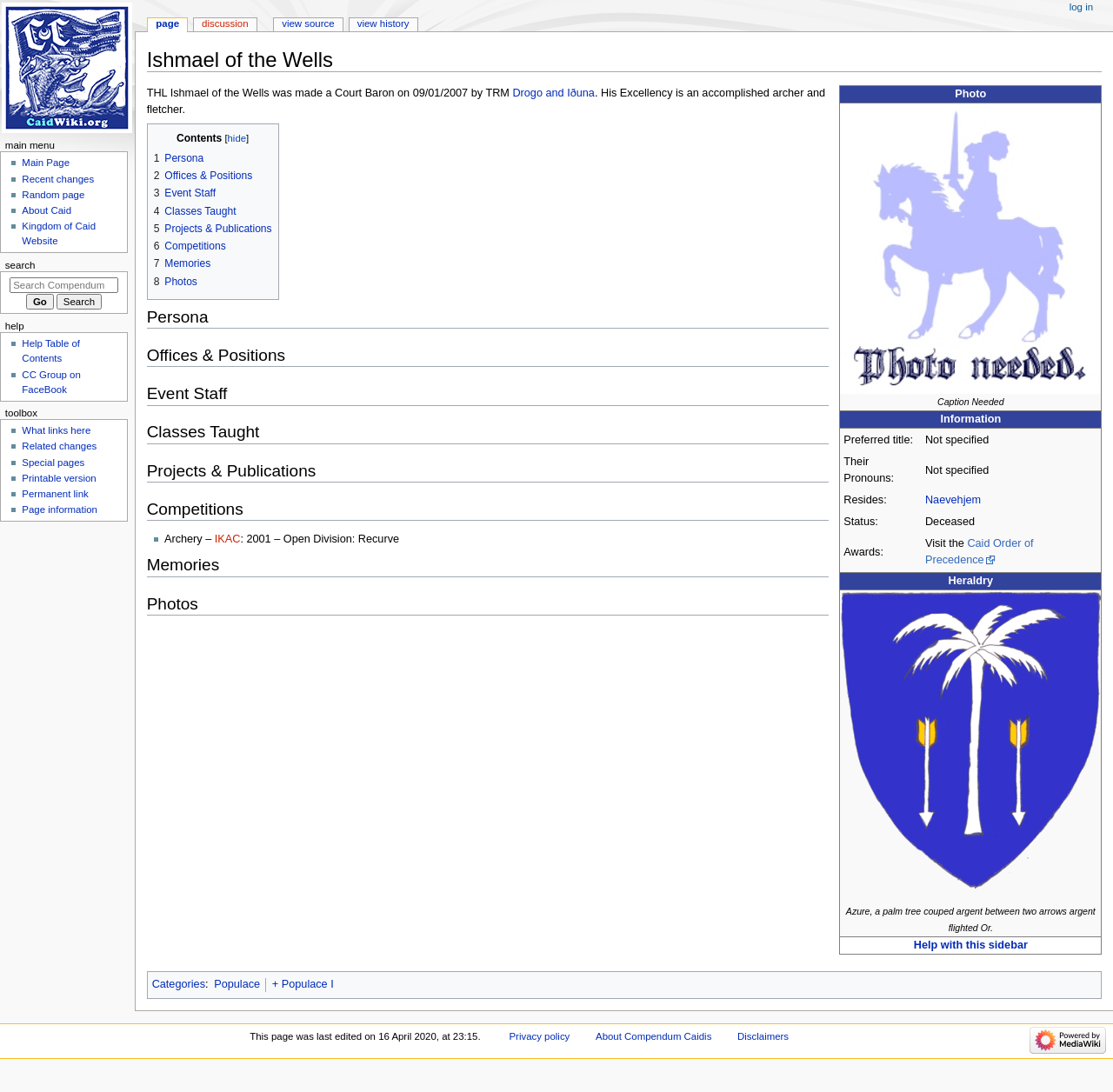What is the name of the award mentioned on this webpage?
Could you answer the question with a detailed and thorough explanation?

I found a link element with the text 'Caid Order of Precedence' which suggests that it is an award or a recognition mentioned on this webpage.